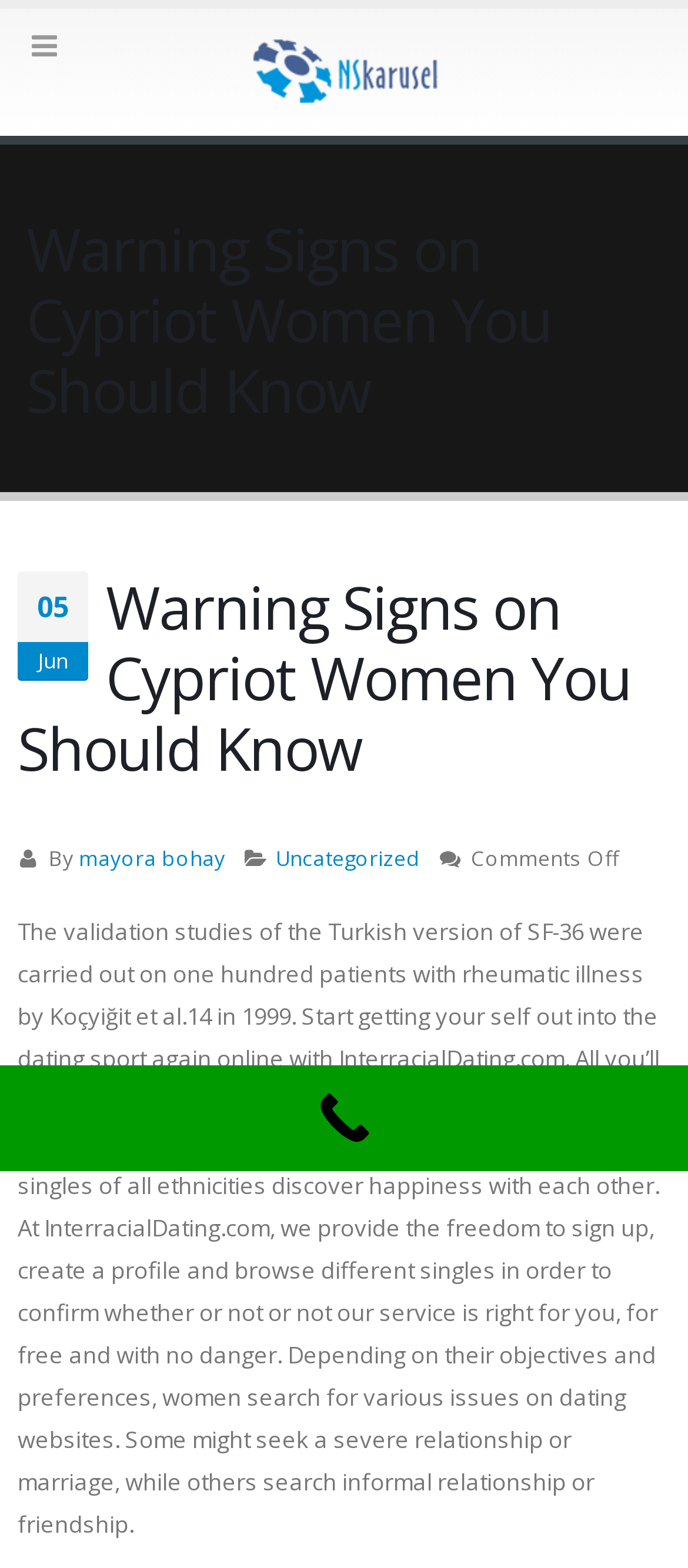Please answer the following question using a single word or phrase: 
What is the category of the article?

Uncategorized